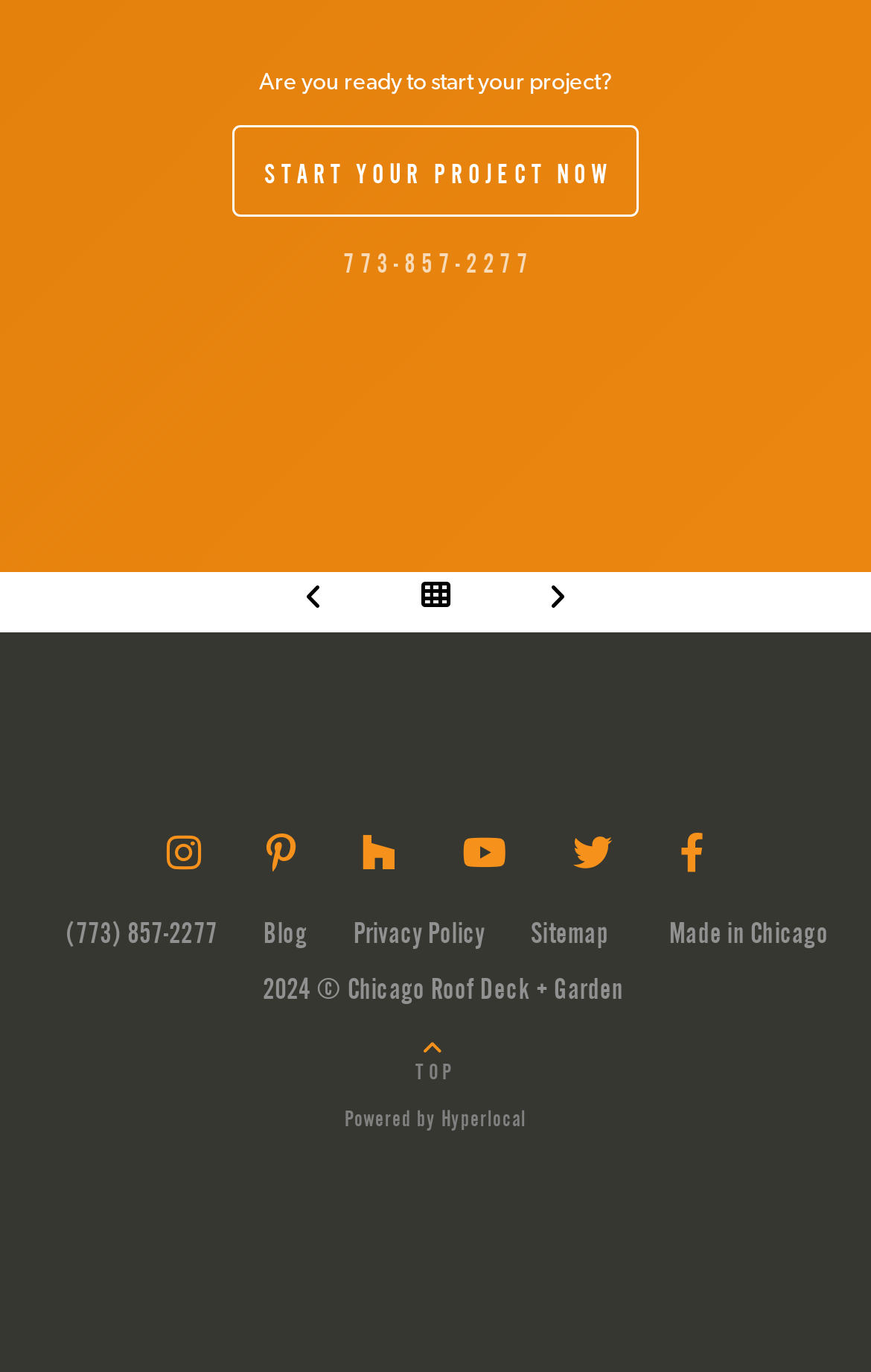Locate the bounding box coordinates of the area that needs to be clicked to fulfill the following instruction: "go to the top of the page". The coordinates should be in the format of four float numbers between 0 and 1, namely [left, top, right, bottom].

[0.477, 0.771, 0.523, 0.79]